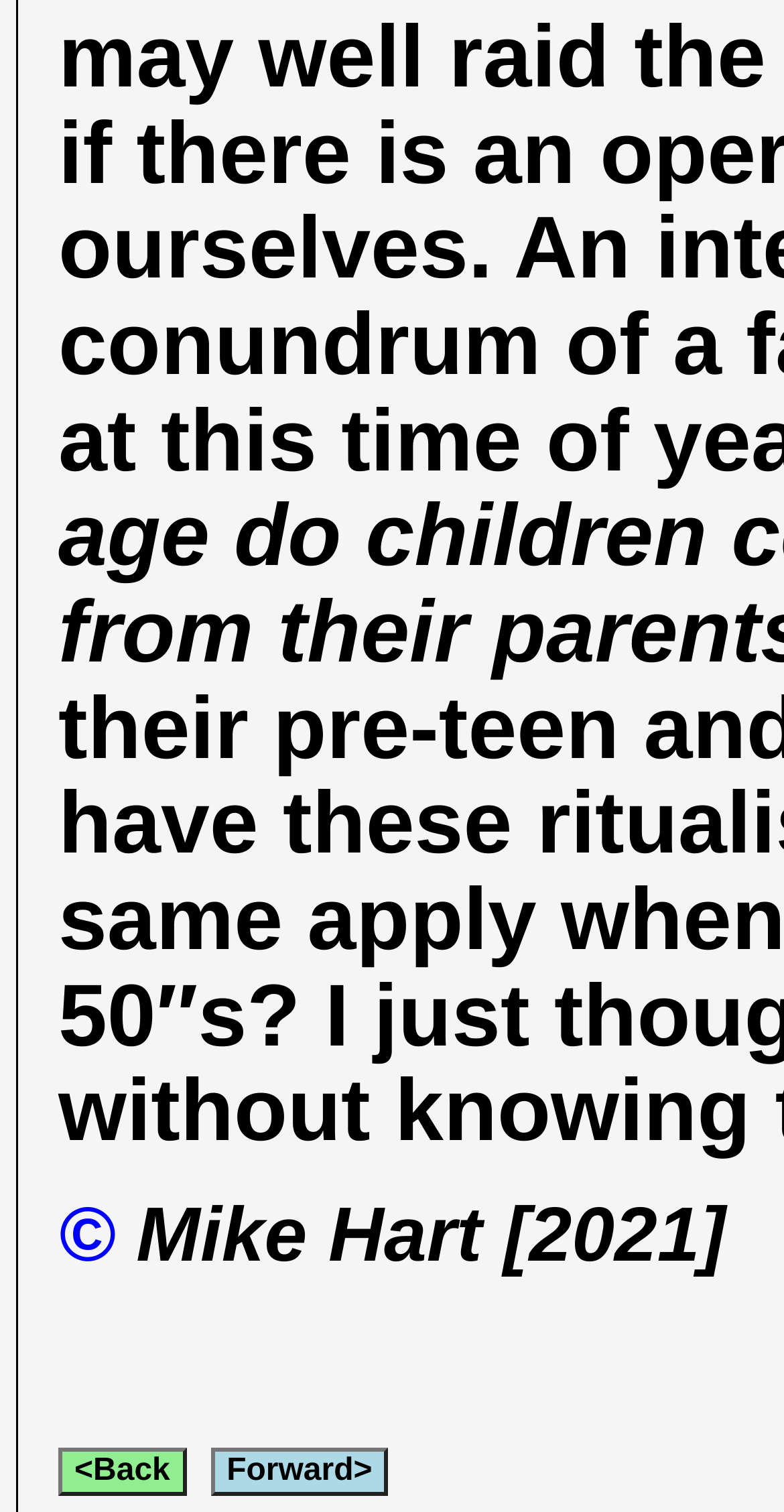Based on the element description: "Forward>", identify the bounding box coordinates for this UI element. The coordinates must be four float numbers between 0 and 1, listed as [left, top, right, bottom].

[0.269, 0.958, 0.495, 0.99]